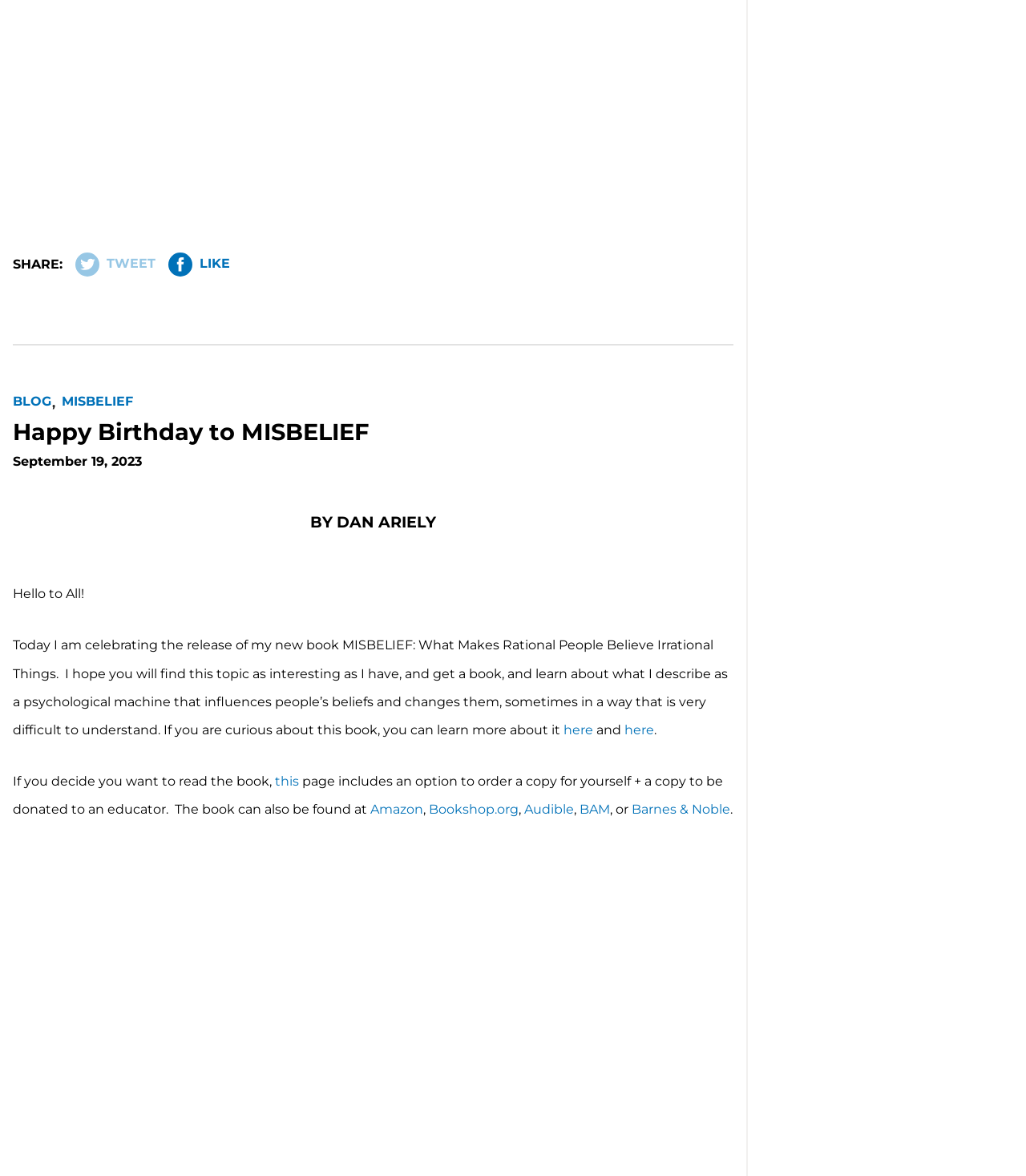Give a one-word or one-phrase response to the question:
What is the author's name?

Dan Ariely